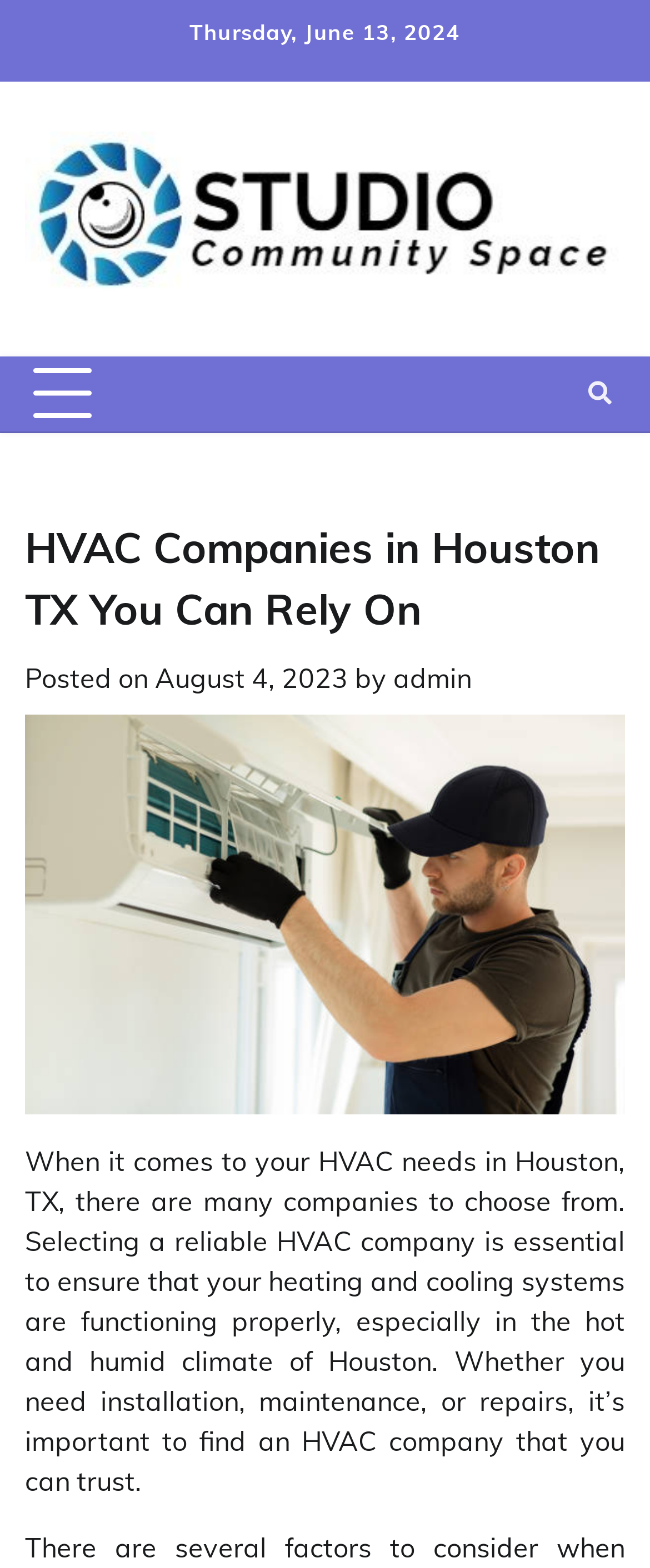What is the climate of Houston mentioned in the webpage?
Based on the screenshot, answer the question with a single word or phrase.

hot and humid